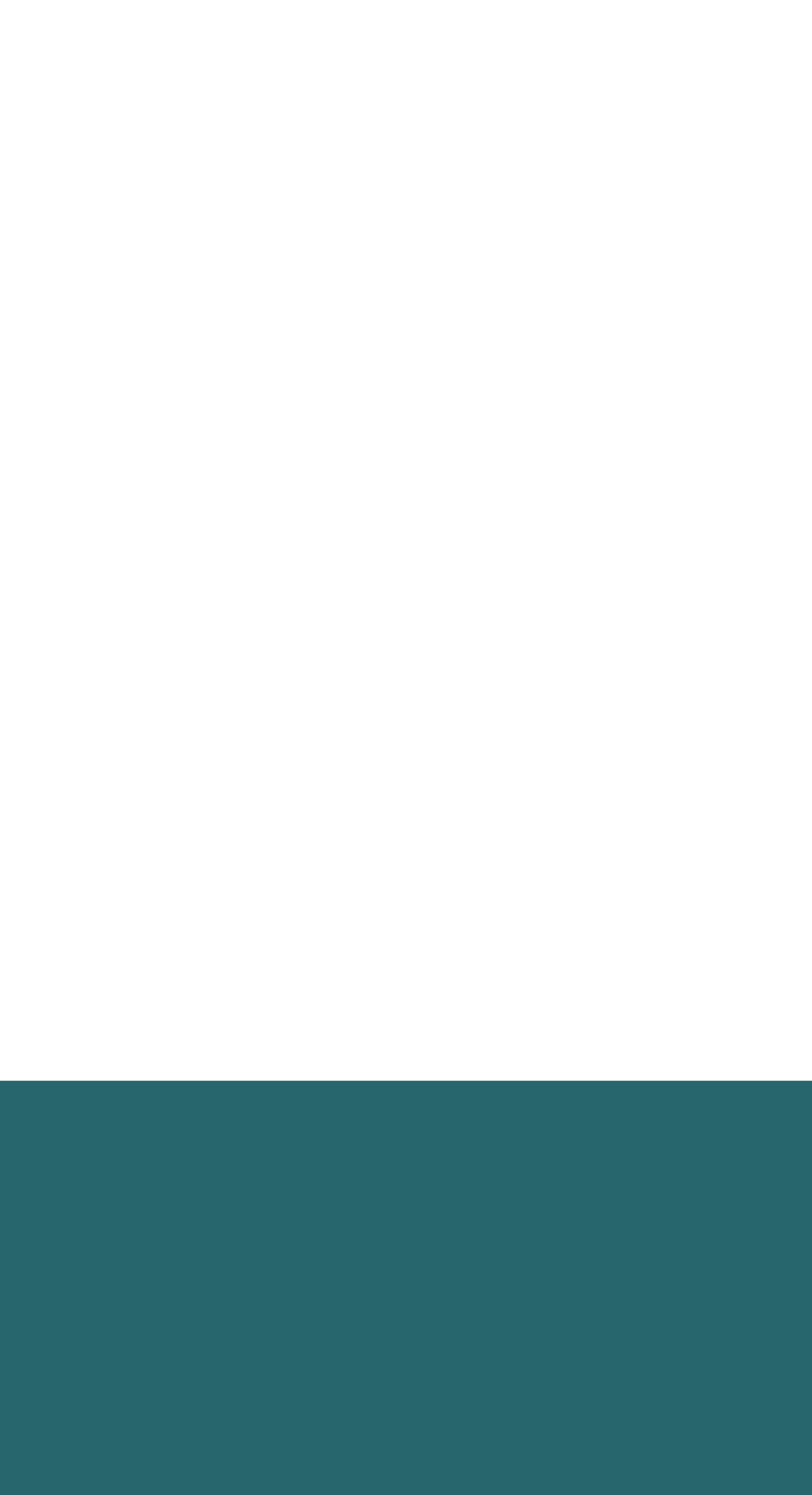Find and provide the bounding box coordinates for the UI element described here: "Follow". The coordinates should be given as four float numbers between 0 and 1: [left, top, right, bottom].

[0.515, 0.778, 0.633, 0.842]